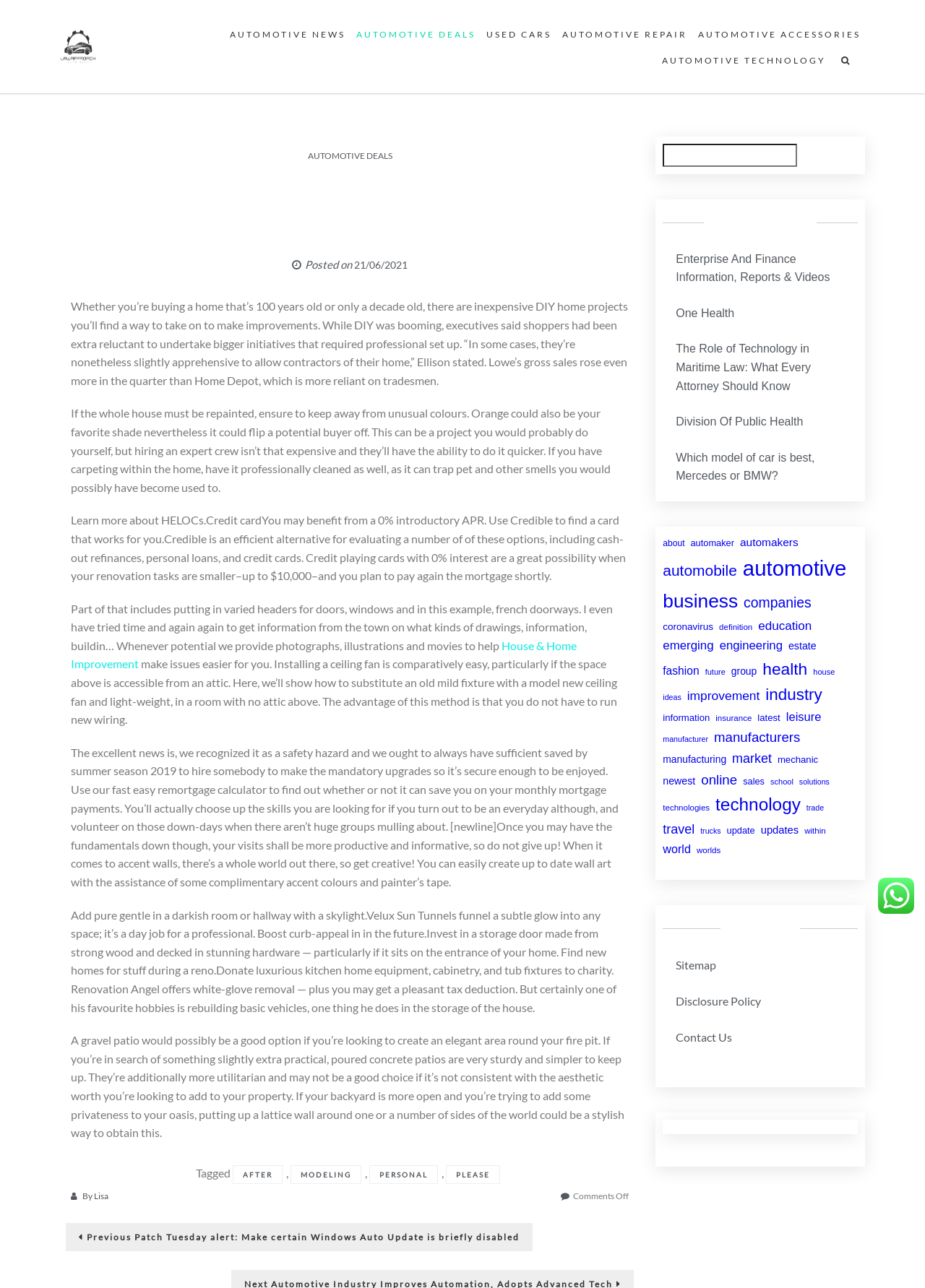Answer the question using only a single word or phrase: 
What is the benefit of using a 0% introductory APR credit card?

To pay back the loan quickly